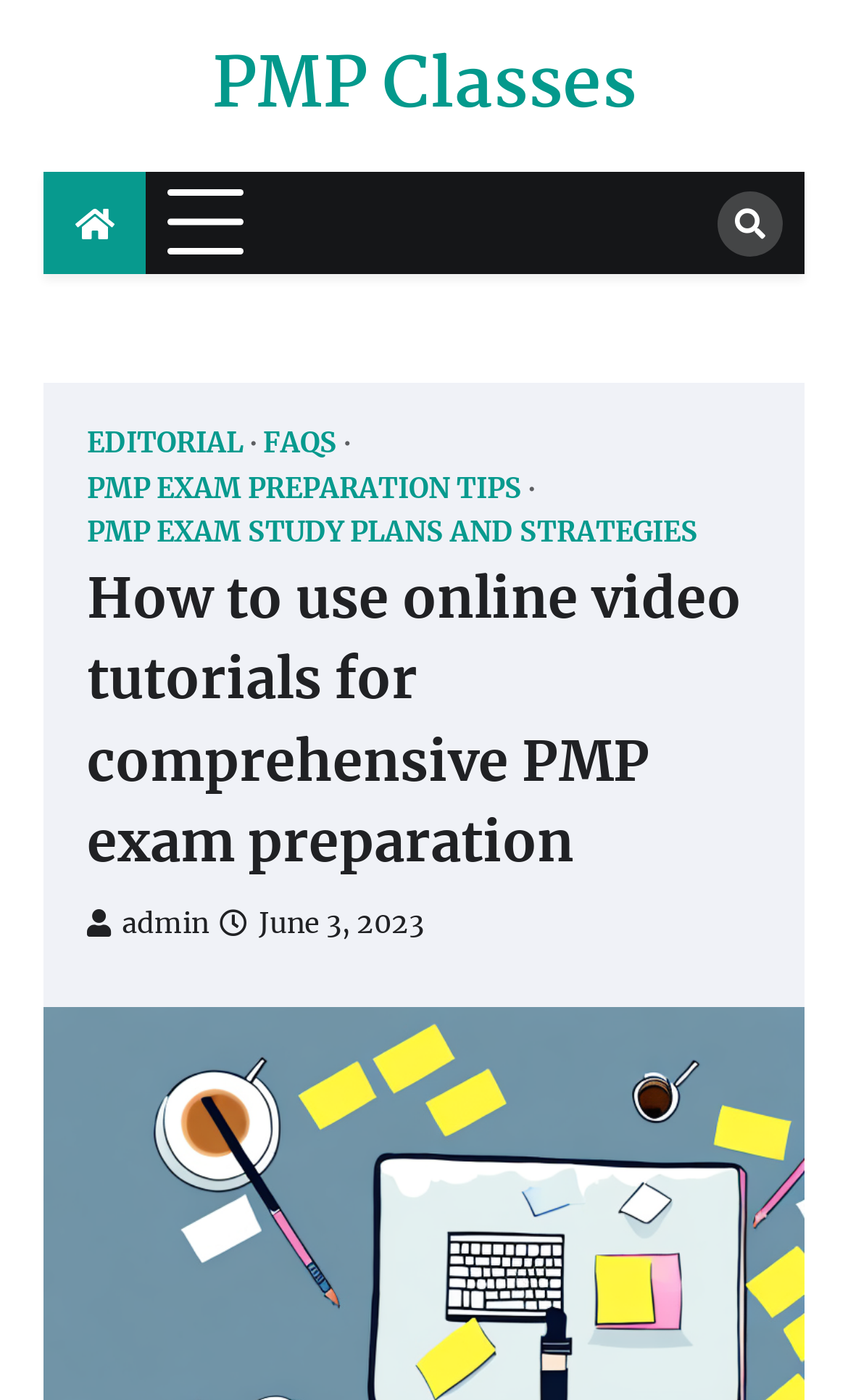Pinpoint the bounding box coordinates of the clickable area necessary to execute the following instruction: "View PMP EXAM PREPARATION TIPS". The coordinates should be given as four float numbers between 0 and 1, namely [left, top, right, bottom].

[0.103, 0.336, 0.631, 0.36]